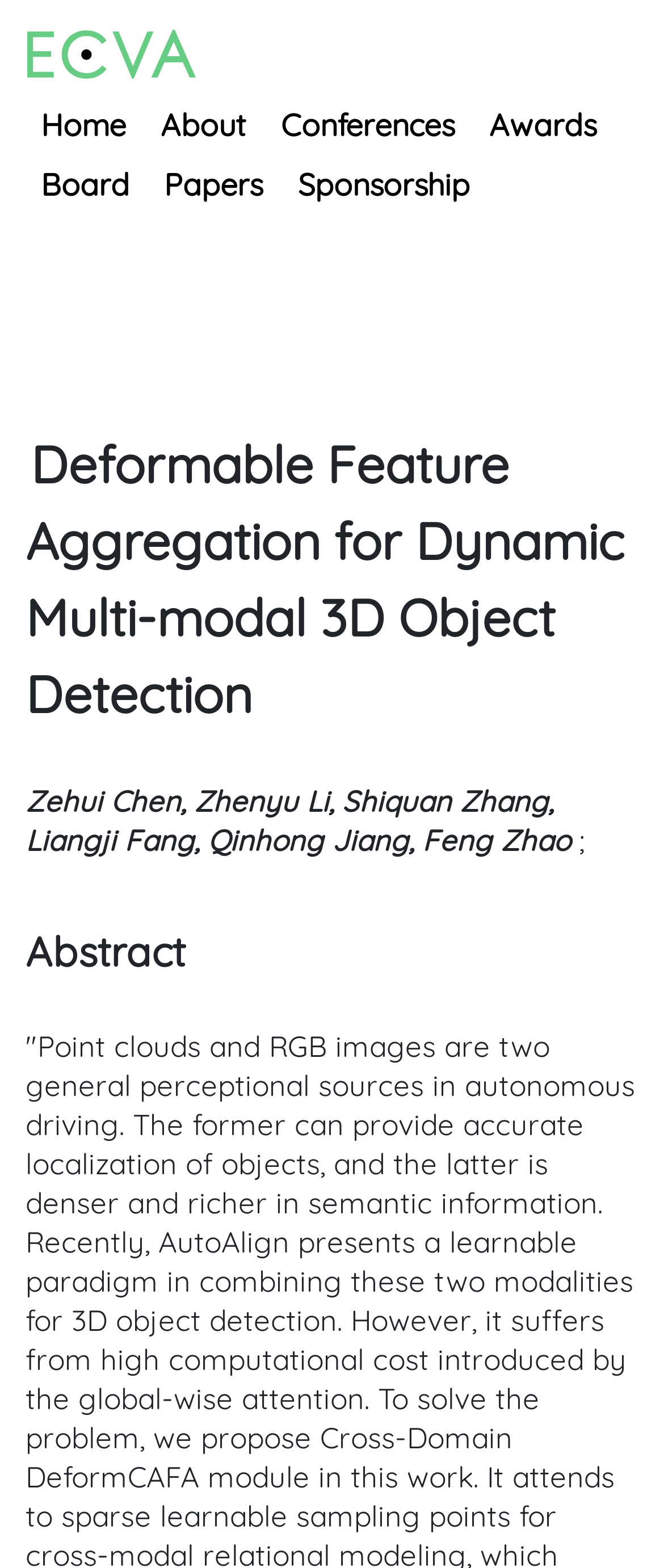Who are the authors of the paper?
Analyze the image and provide a thorough answer to the question.

The authors of the paper are listed below the title of the paper in the main content area of the webpage, and they are Zehui Chen, Zhenyu Li, Shiquan Zhang, Liangji Fang, Qinhong Jiang, and Feng Zhao.